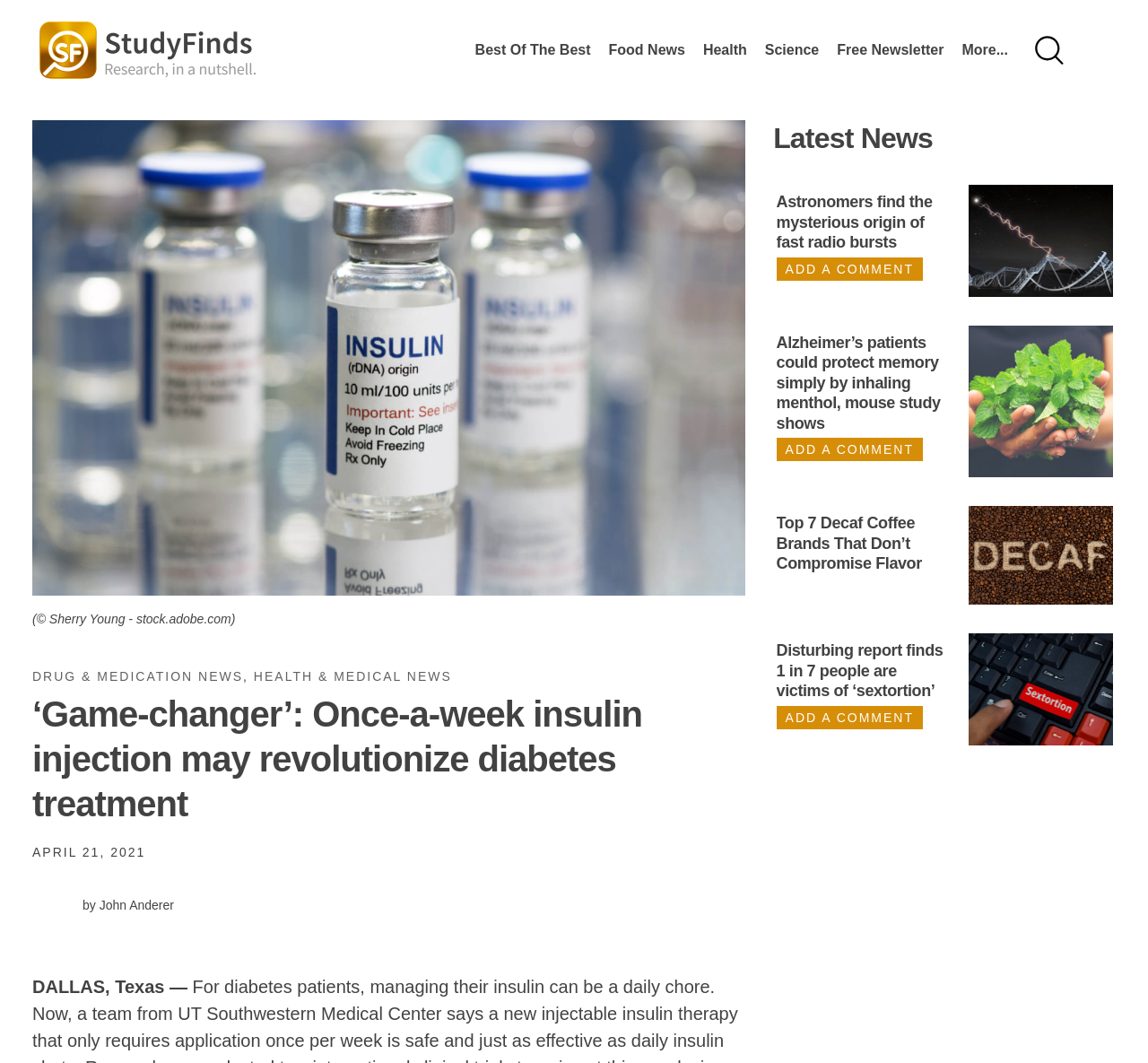Locate the bounding box coordinates of the clickable element to fulfill the following instruction: "View 'Latest News'". Provide the coordinates as four float numbers between 0 and 1 in the format [left, top, right, bottom].

[0.674, 0.113, 0.972, 0.147]